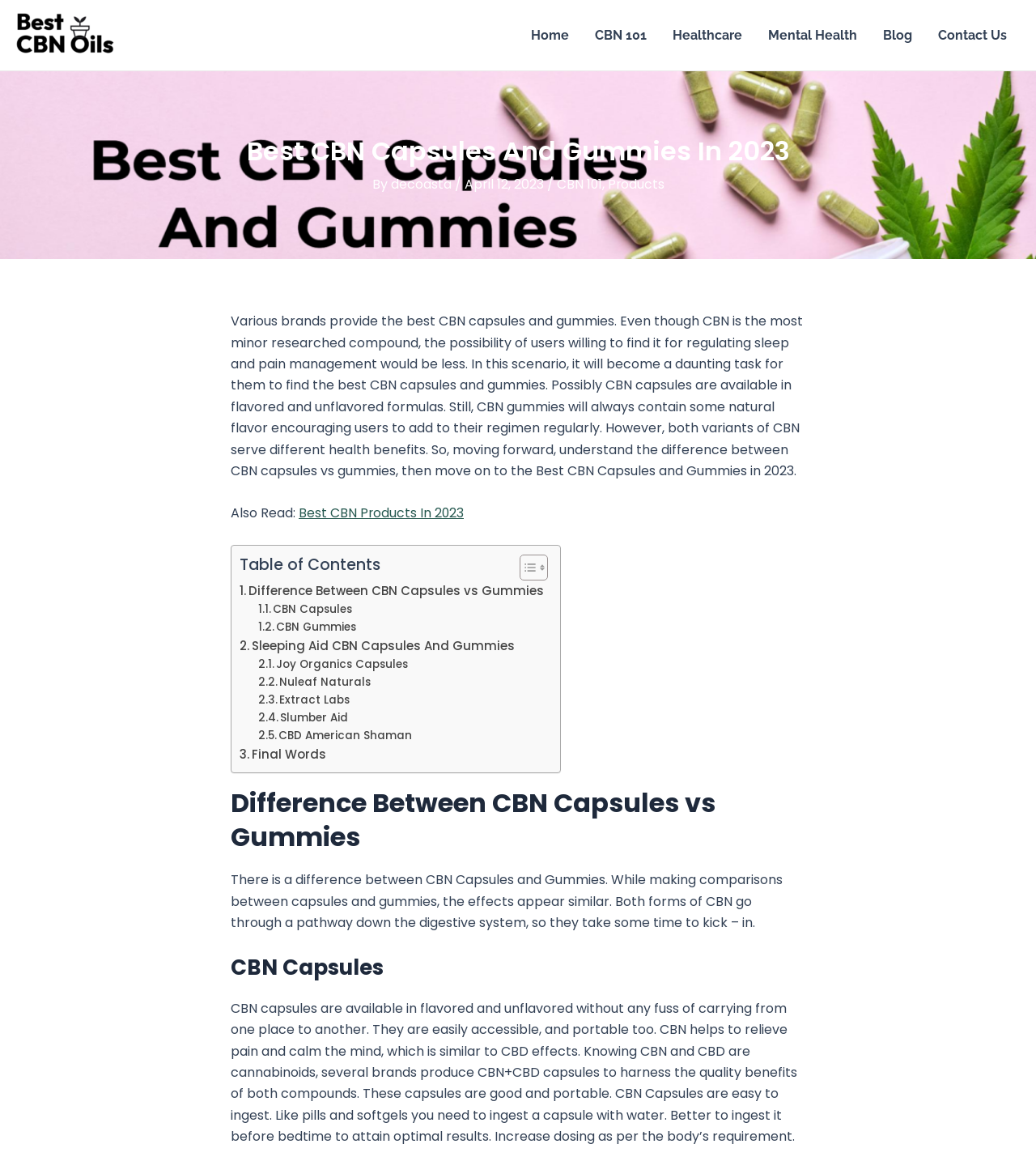Find the headline of the webpage and generate its text content.

Best CBN Capsules And Gummies In 2023